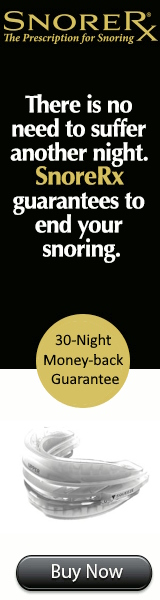Generate a descriptive account of all visible items and actions in the image.

The image promotes SnoreRx, an anti-snoring mouthpiece designed to alleviate snoring problems. The text emphasizes the assurance of a peaceful night's sleep with the tagline "There is no need to suffer another night," highlighting that SnoreRx guarantees to end your snoring. Additionally, the image features a prominent badge indicating a "30-Night Money-back Guarantee," reinforcing confidence in the product's efficacy. The visual also includes a clear call-to-action with the "Buy Now" button, making it easy for potential customers to purchase the product. The sleek design and dark background aim to capture attention and convey a sense of trust and reliability in the SnoreRx brand.